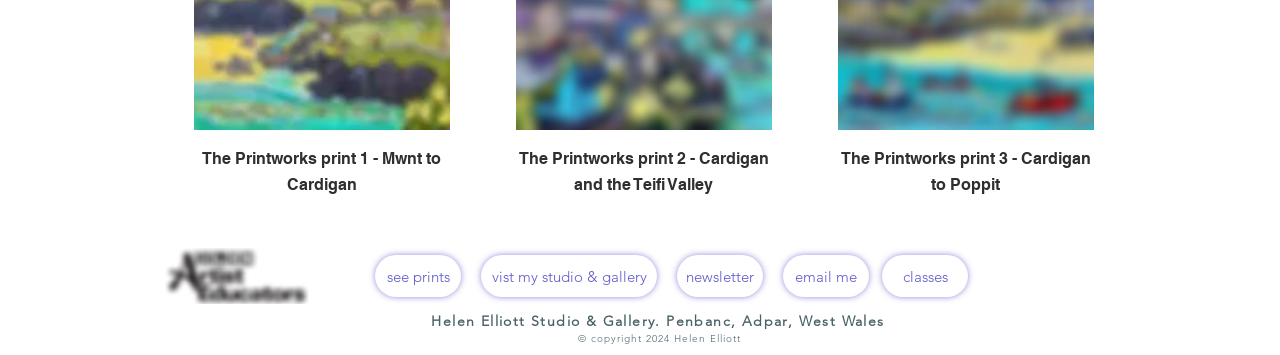Review the image closely and give a comprehensive answer to the question: What is the name of the studio and gallery?

I found the answer by looking at the StaticText element with the text 'Helen Elliott Studio & Gallery. Penbanc, Adpar, West Wales' which is located at the bottom of the page.